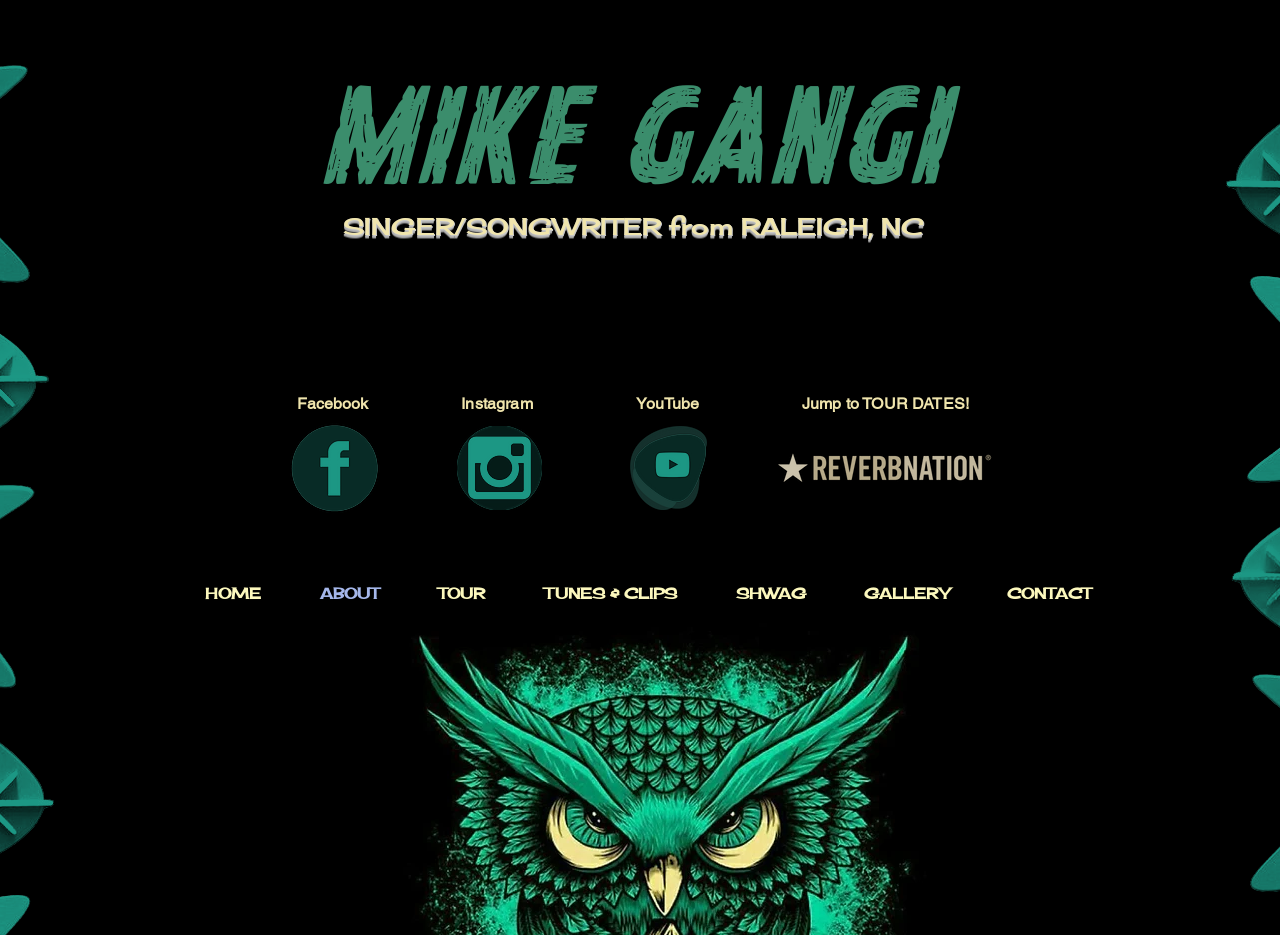Locate the coordinates of the bounding box for the clickable region that fulfills this instruction: "Go to TOUR DATES".

[0.627, 0.421, 0.757, 0.441]